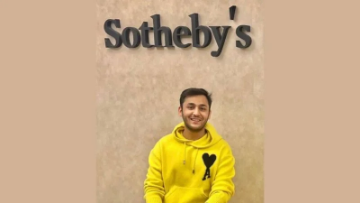What is the color of the young man's hoodie?
Please respond to the question with a detailed and thorough explanation.

The young man is wearing a bright yellow hoodie adorned with a heart symbol, which projects a cheerful and approachable demeanor.